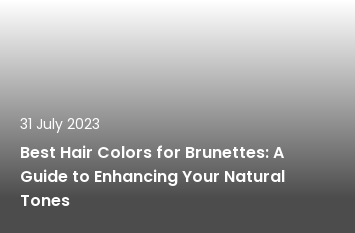When was the article published?
Based on the image, give a concise answer in the form of a single word or short phrase.

31 July 2023